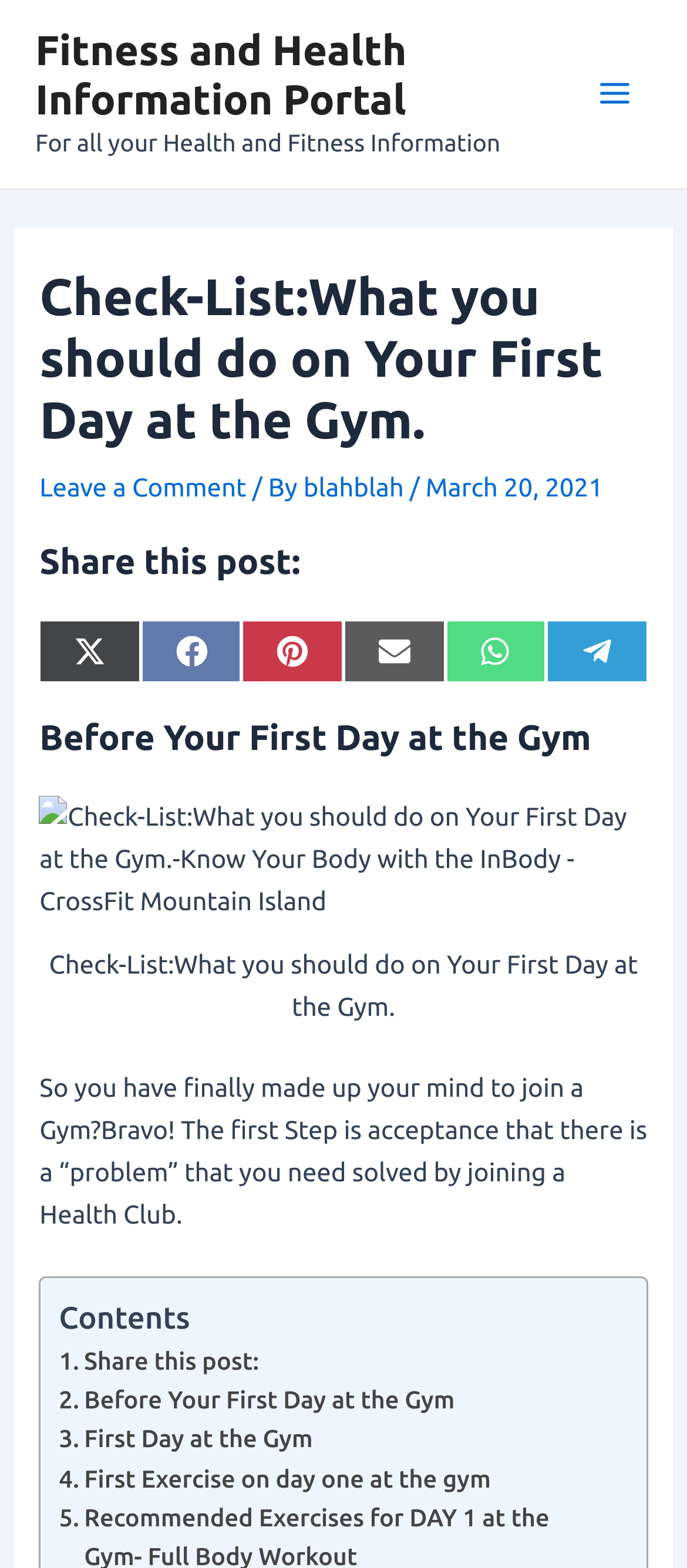Please locate the bounding box coordinates of the element that should be clicked to achieve the given instruction: "Open the 'Main Menu'".

[0.841, 0.036, 0.949, 0.083]